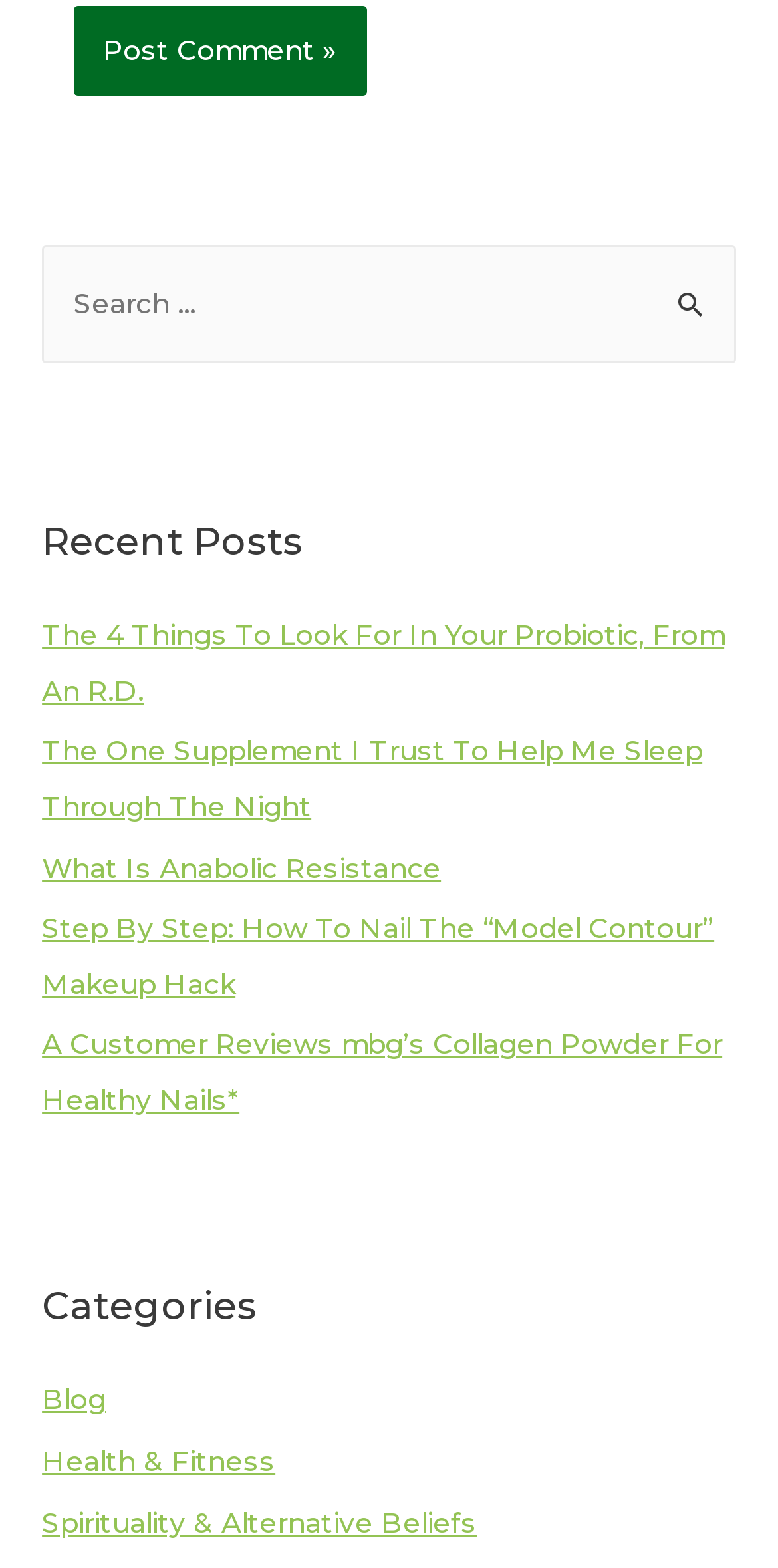Determine the bounding box coordinates for the area that should be clicked to carry out the following instruction: "Search for something".

[0.054, 0.157, 0.946, 0.232]